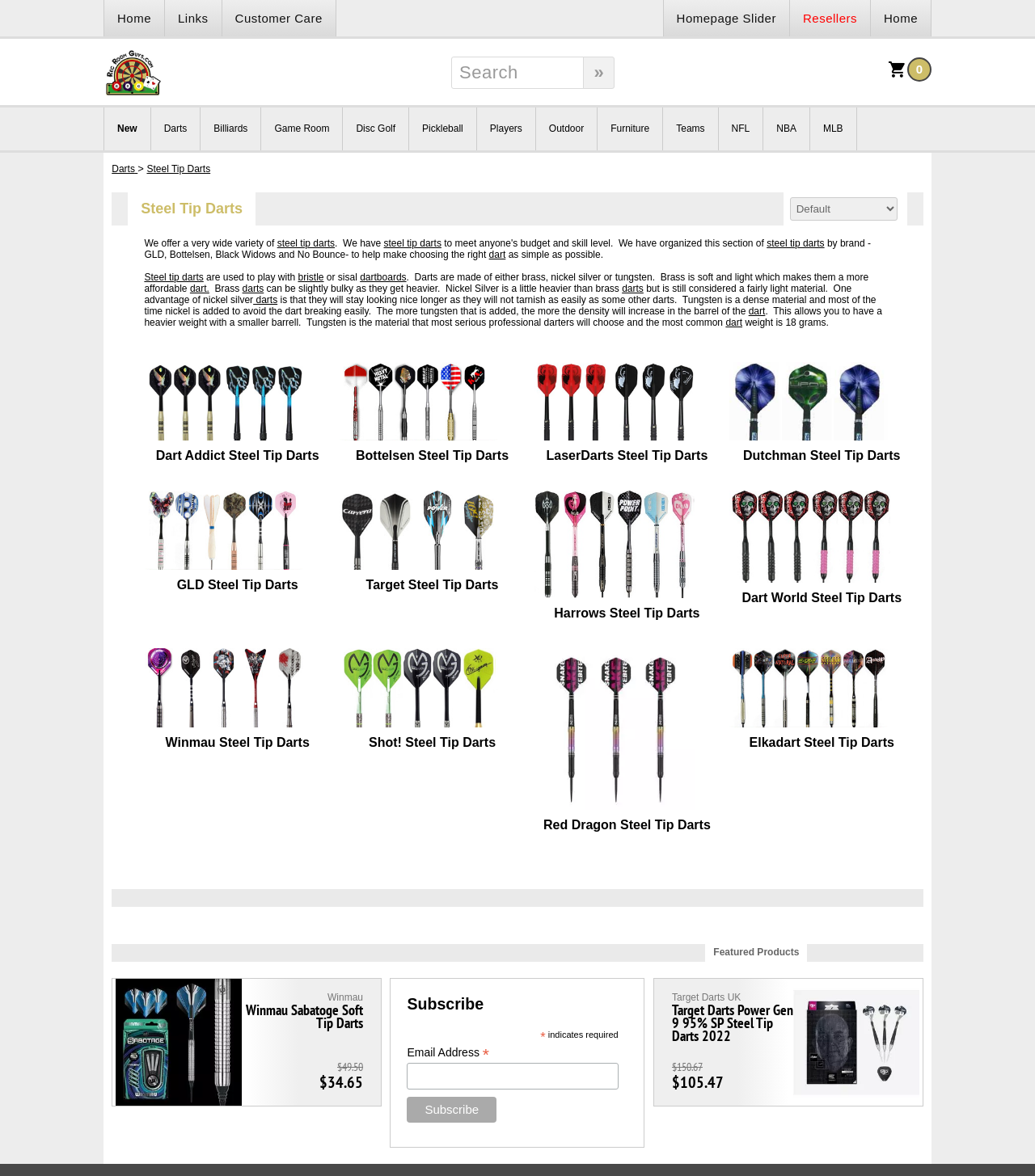Please identify the bounding box coordinates of the area I need to click to accomplish the following instruction: "Search for something".

[0.436, 0.048, 0.565, 0.076]